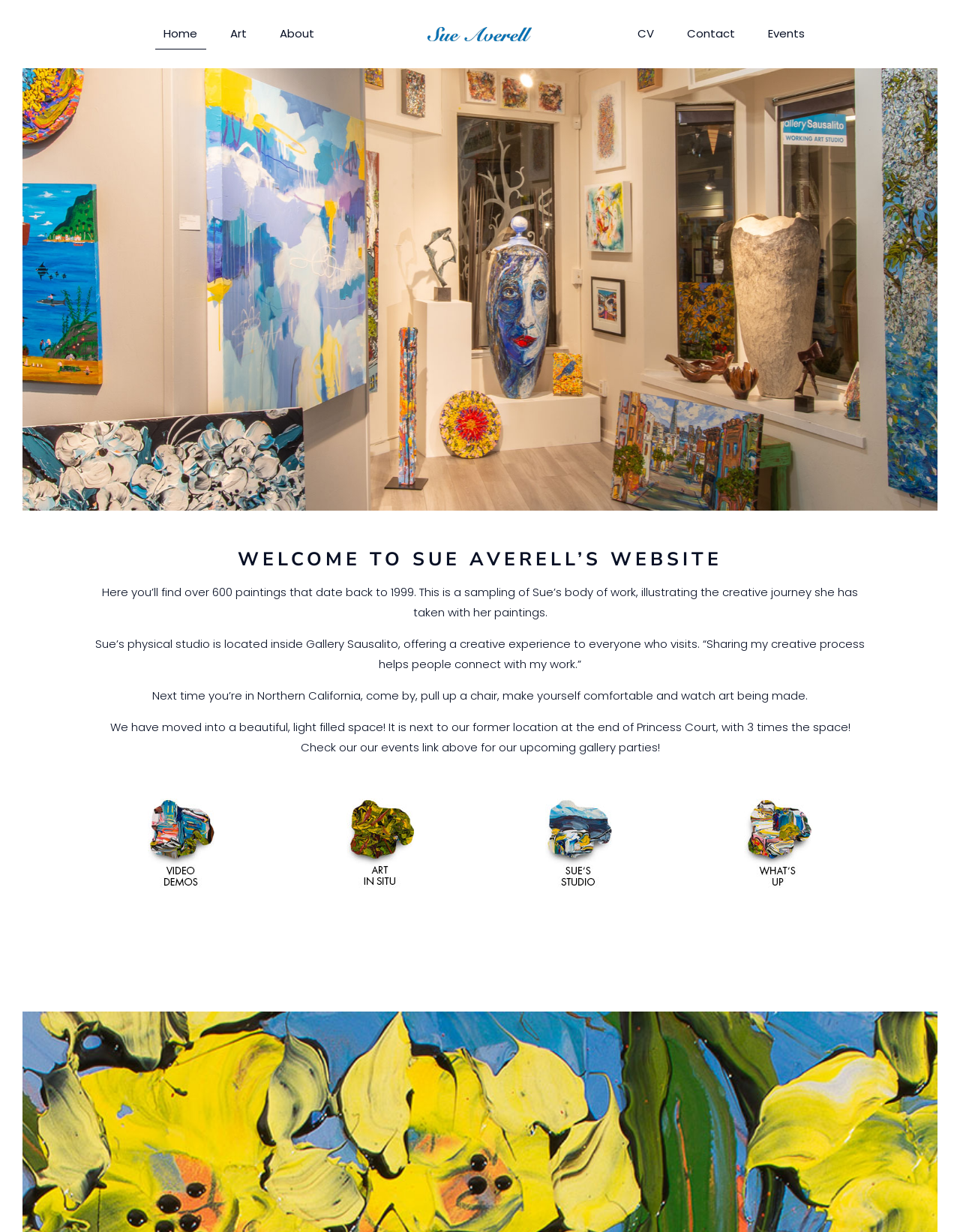What is the new location of Sue Averell's studio?
Please answer the question with as much detail and depth as you can.

According to the webpage, Sue Averell's studio has moved to a new location, which is next to its former location at the end of Princess Court, and has three times the space of the previous studio.